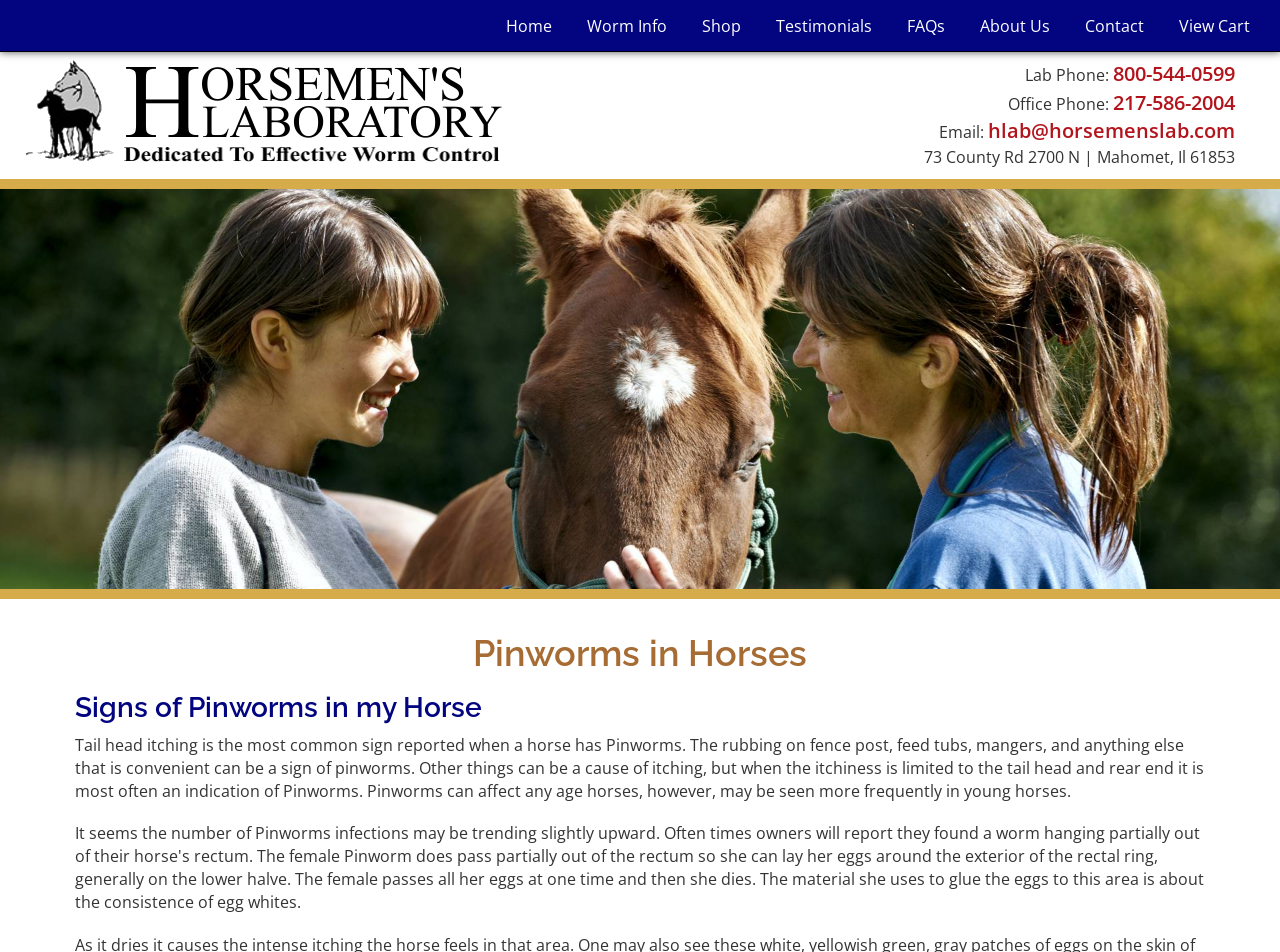What is the purpose of Equine Fecal Egg Count Kits?
Deliver a detailed and extensive answer to the question.

I found the answer by looking at the image description, which states that the kits are for detecting Pinworms in Horses. This suggests that the purpose of the kits is to diagnose Pinworms in horses.